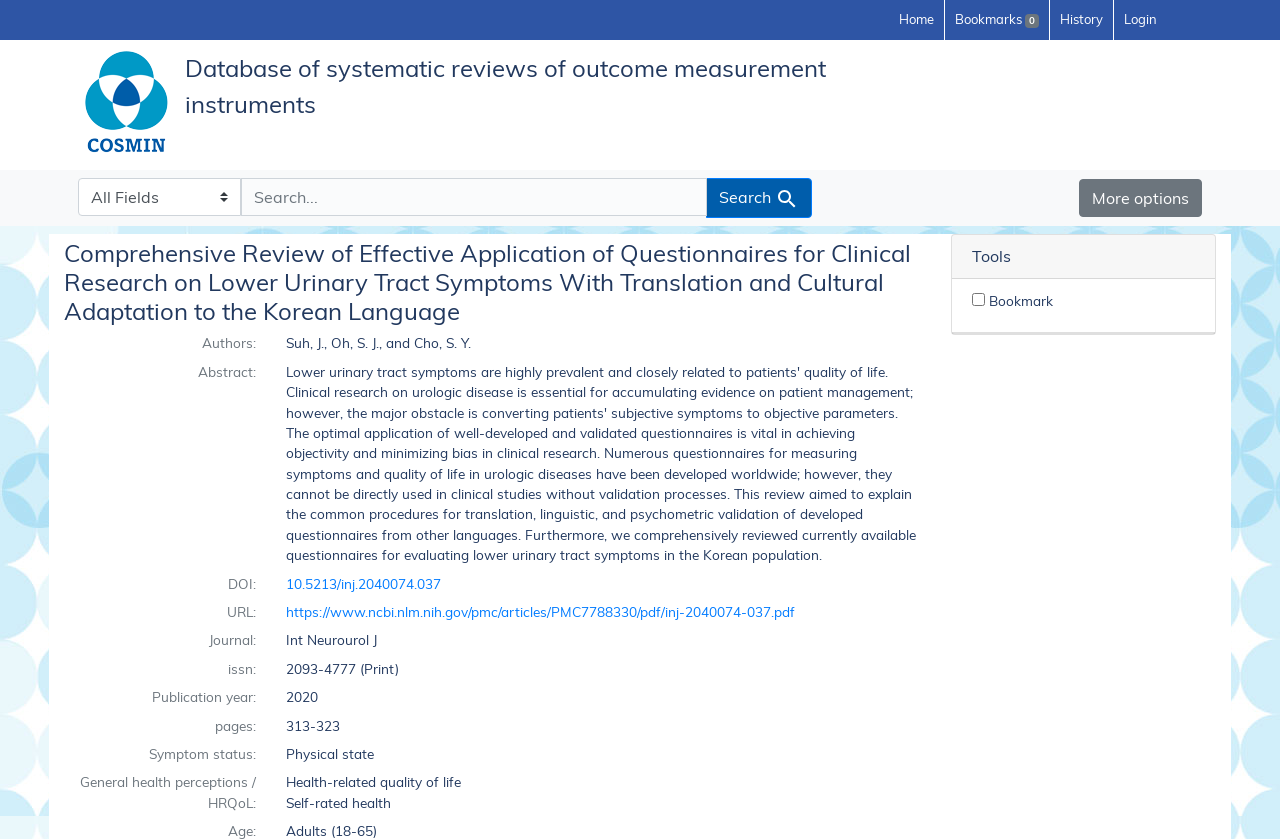Based on the visual content of the image, answer the question thoroughly: What is the journal of the research?

The journal of the research can be found in the description list detail element on the webpage, which is 'Int Neurourol J'.